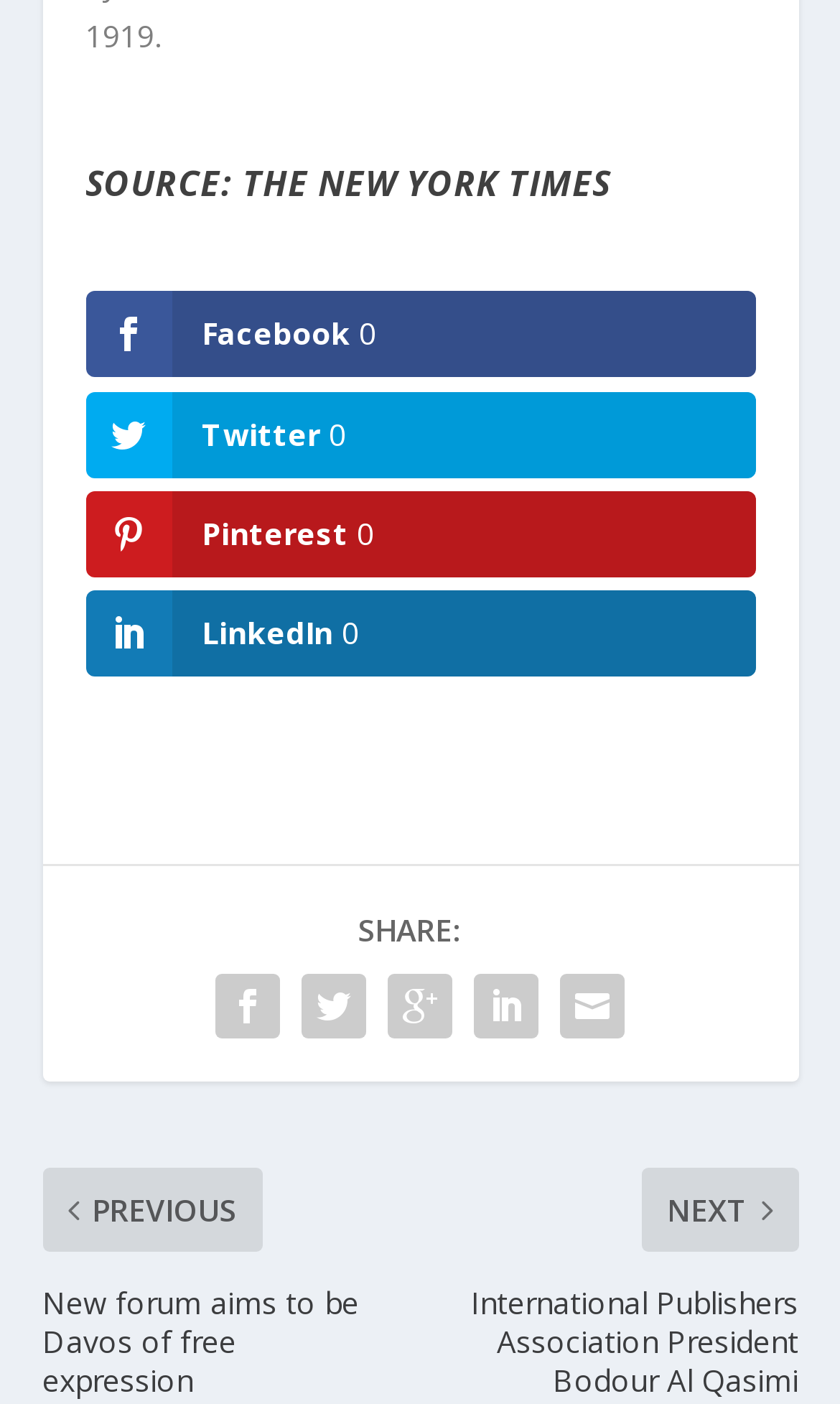Please provide the bounding box coordinates for the element that needs to be clicked to perform the instruction: "Share on Facebook". The coordinates must consist of four float numbers between 0 and 1, formatted as [left, top, right, bottom].

[0.101, 0.208, 0.899, 0.269]